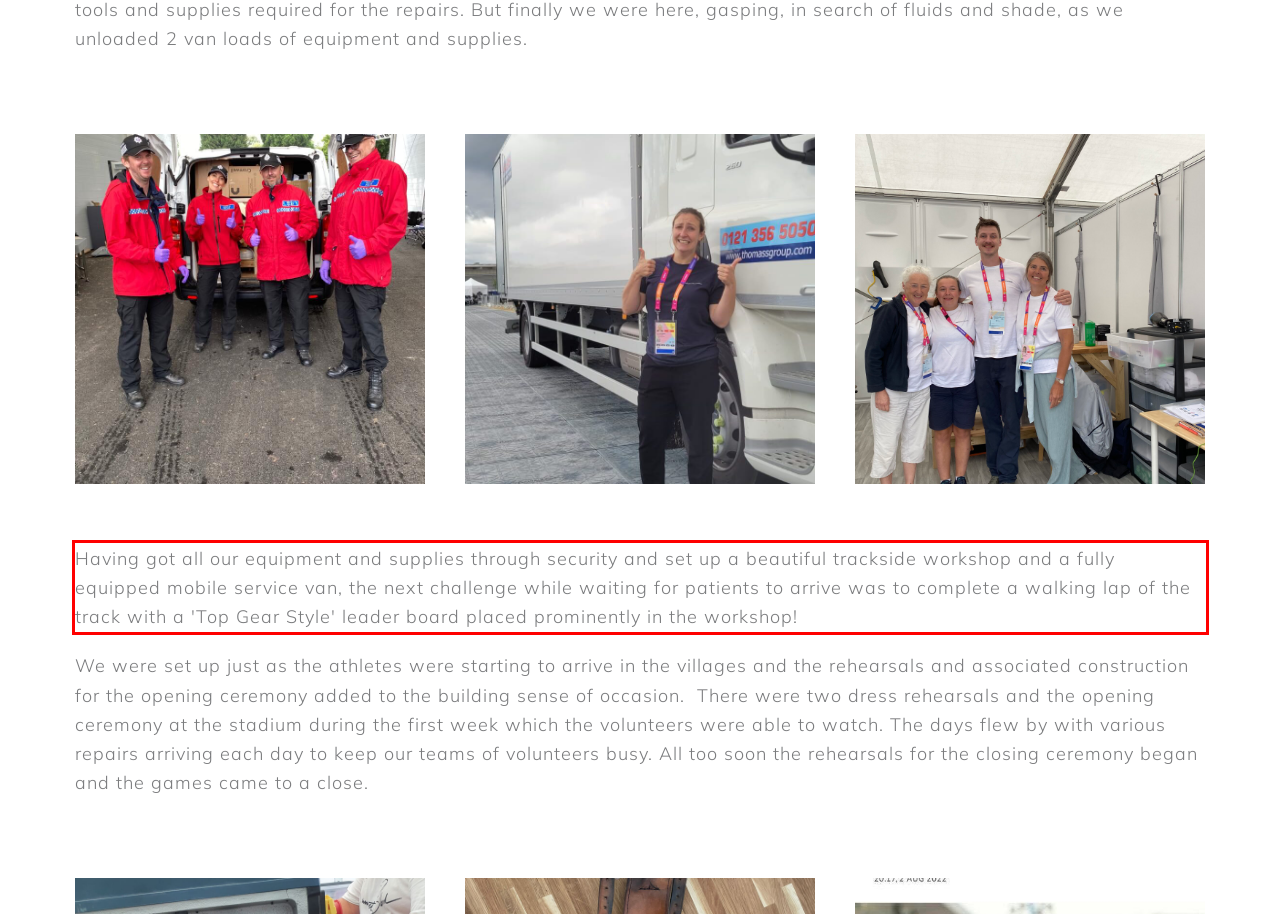Examine the webpage screenshot and use OCR to recognize and output the text within the red bounding box.

Having got all our equipment and supplies through security and set up a beautiful trackside workshop and a fully equipped mobile service van, the next challenge while waiting for patients to arrive was to complete a walking lap of the track with a 'Top Gear Style' leader board placed prominently in the workshop!